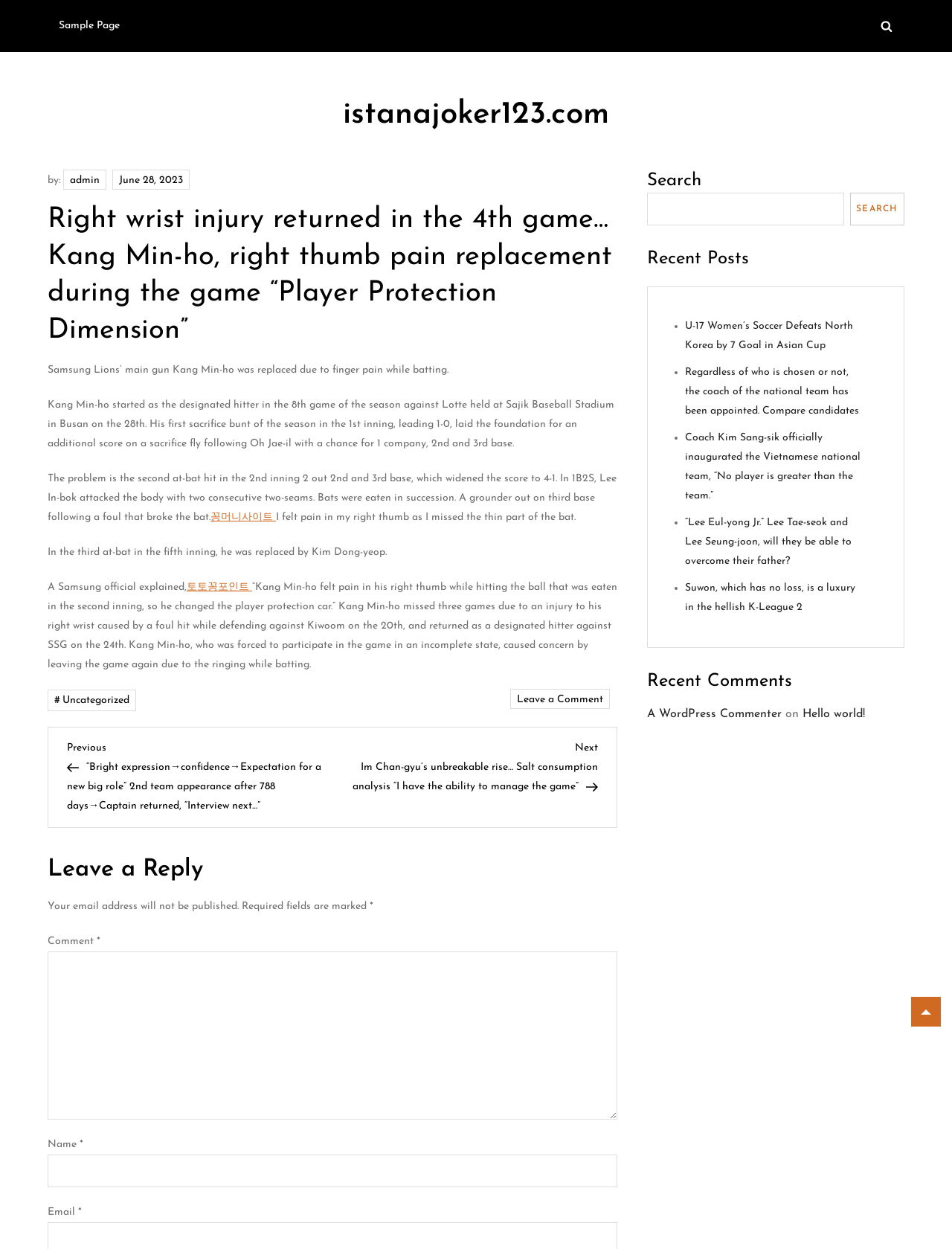Locate the bounding box coordinates of the clickable element to fulfill the following instruction: "Leave a comment". Provide the coordinates as four float numbers between 0 and 1 in the format [left, top, right, bottom].

[0.05, 0.762, 0.649, 0.897]